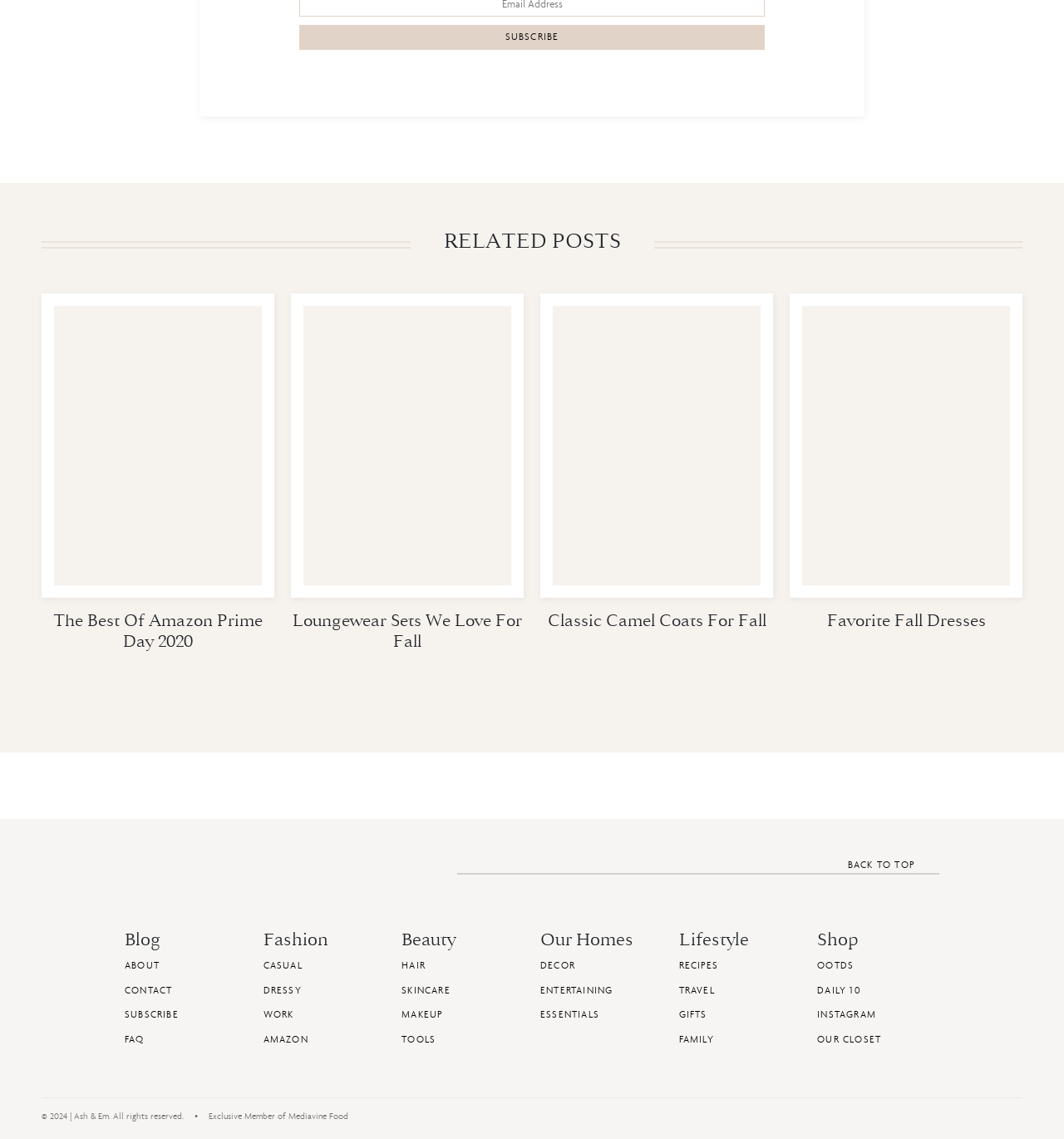Determine the bounding box coordinates for the area you should click to complete the following instruction: "Learn more about the blog".

[0.117, 0.816, 0.232, 0.835]